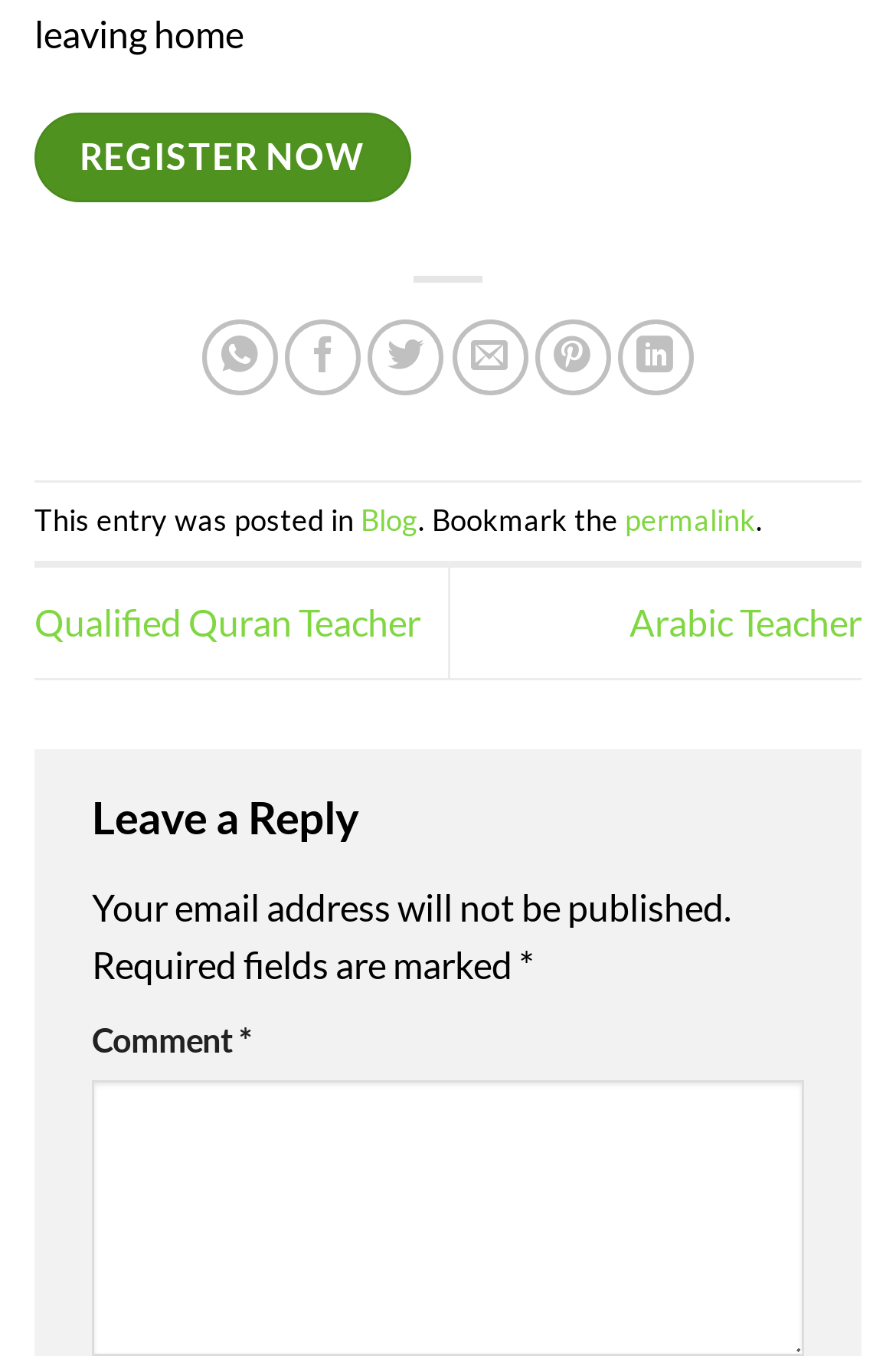What is the purpose of the textbox?
Kindly offer a detailed explanation using the data available in the image.

I found a textbox element with the ID 453, which has the label 'Comment *' and is marked as required. This suggests that the textbox is for users to input their comments.